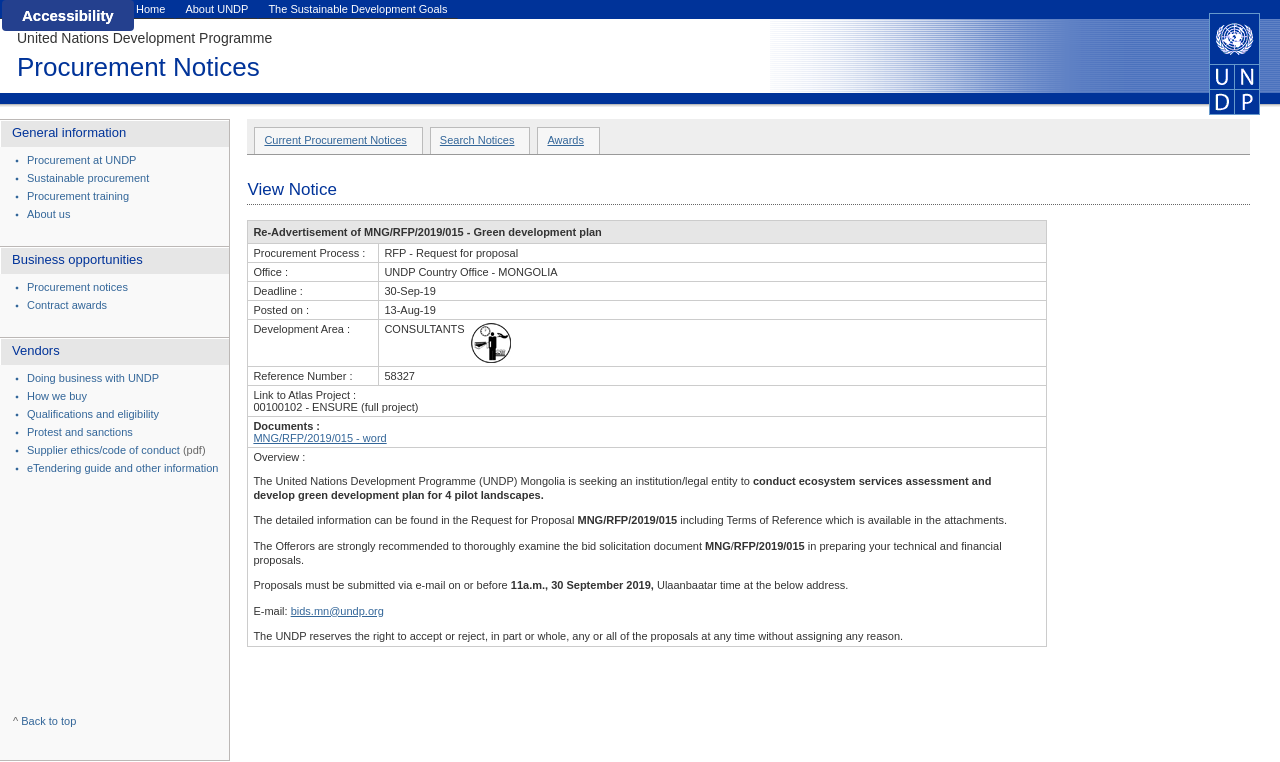Given the description United Nations Development Programme, predict the bounding box coordinates of the UI element. Ensure the coordinates are in the format (top-left x, top-left y, bottom-right x, bottom-right y) and all values are between 0 and 1.

[0.013, 0.039, 0.213, 0.06]